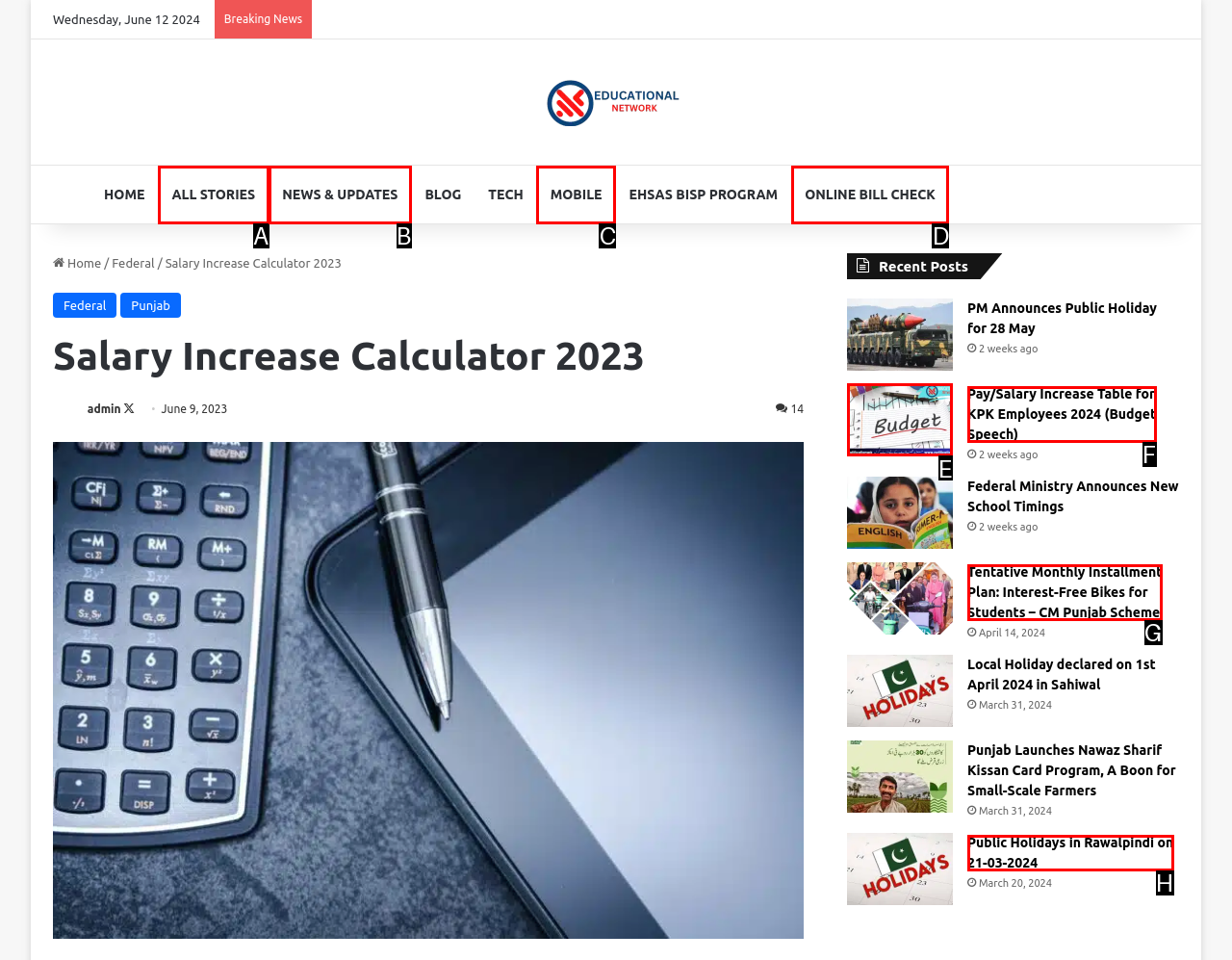Identify the correct UI element to click for the following task: Click on the 'Pay/Salary Increase Table for KPK Employees 2024' link Choose the option's letter based on the given choices.

E